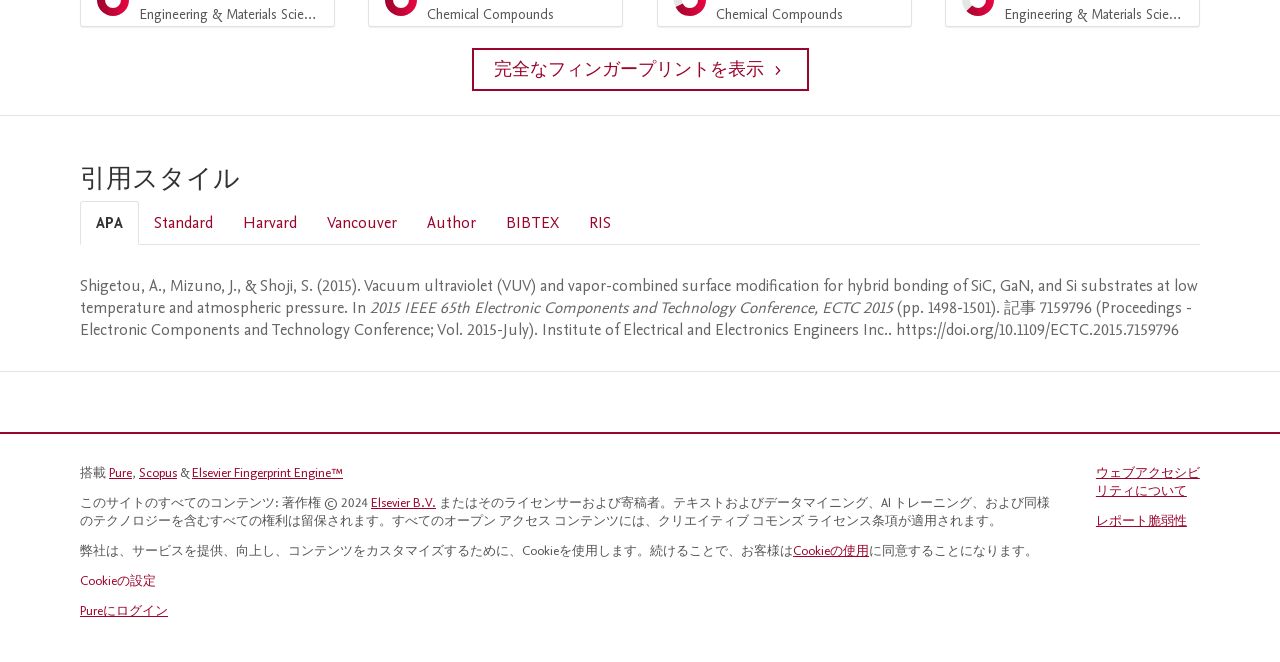What is the citation style selected by default?
Refer to the screenshot and respond with a concise word or phrase.

APA